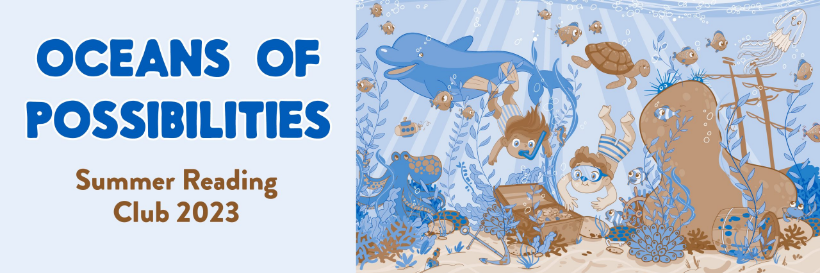Give a one-word or one-phrase response to the question:
What is the main activity depicted in the foreground?

Children engaging with a treasure chest